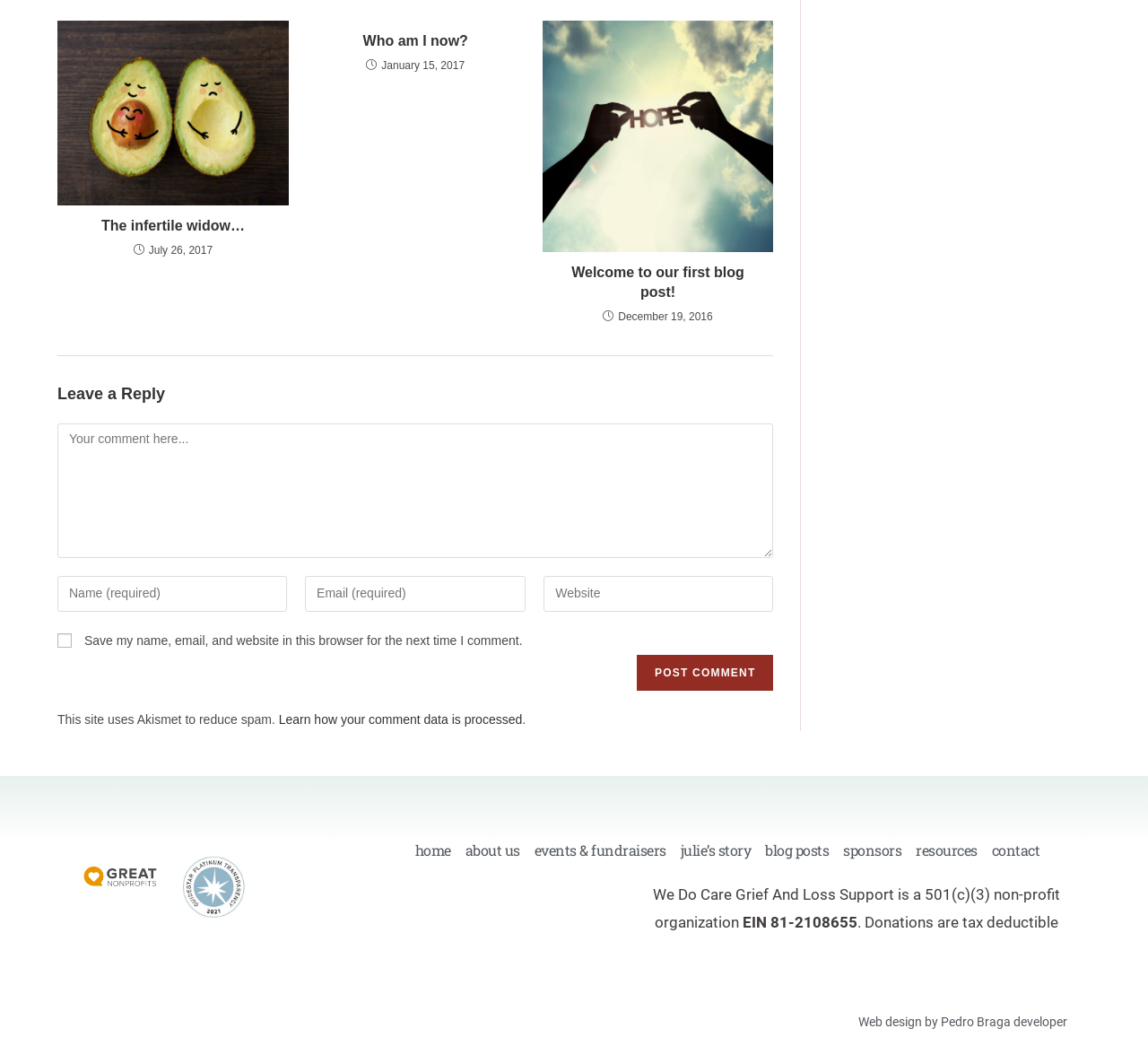Determine the bounding box for the UI element as described: "The infertile widow…". The coordinates should be represented as four float numbers between 0 and 1, formatted as [left, top, right, bottom].

[0.059, 0.207, 0.242, 0.226]